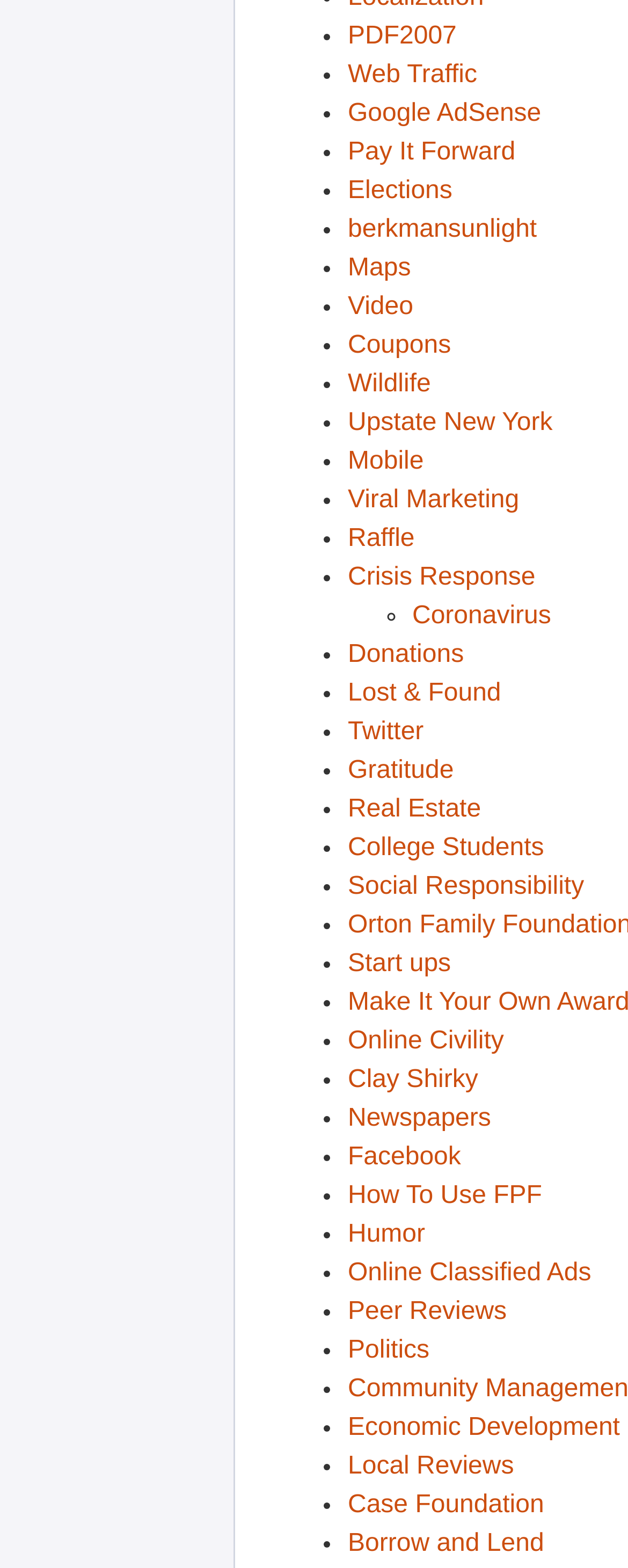Identify the bounding box coordinates for the region to click in order to carry out this instruction: "Check out Twitter". Provide the coordinates using four float numbers between 0 and 1, formatted as [left, top, right, bottom].

[0.554, 0.458, 0.675, 0.475]